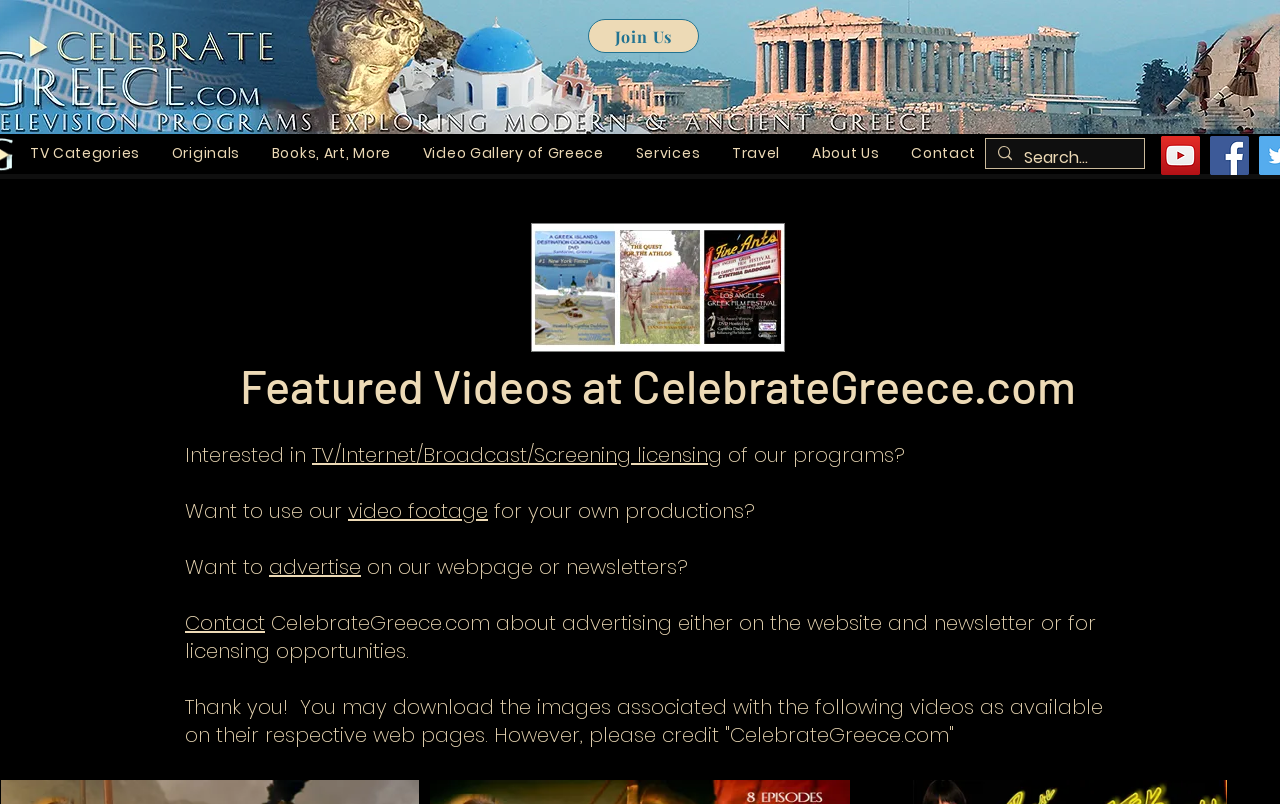Determine the bounding box coordinates for the area that should be clicked to carry out the following instruction: "Contact us".

[0.145, 0.757, 0.207, 0.792]